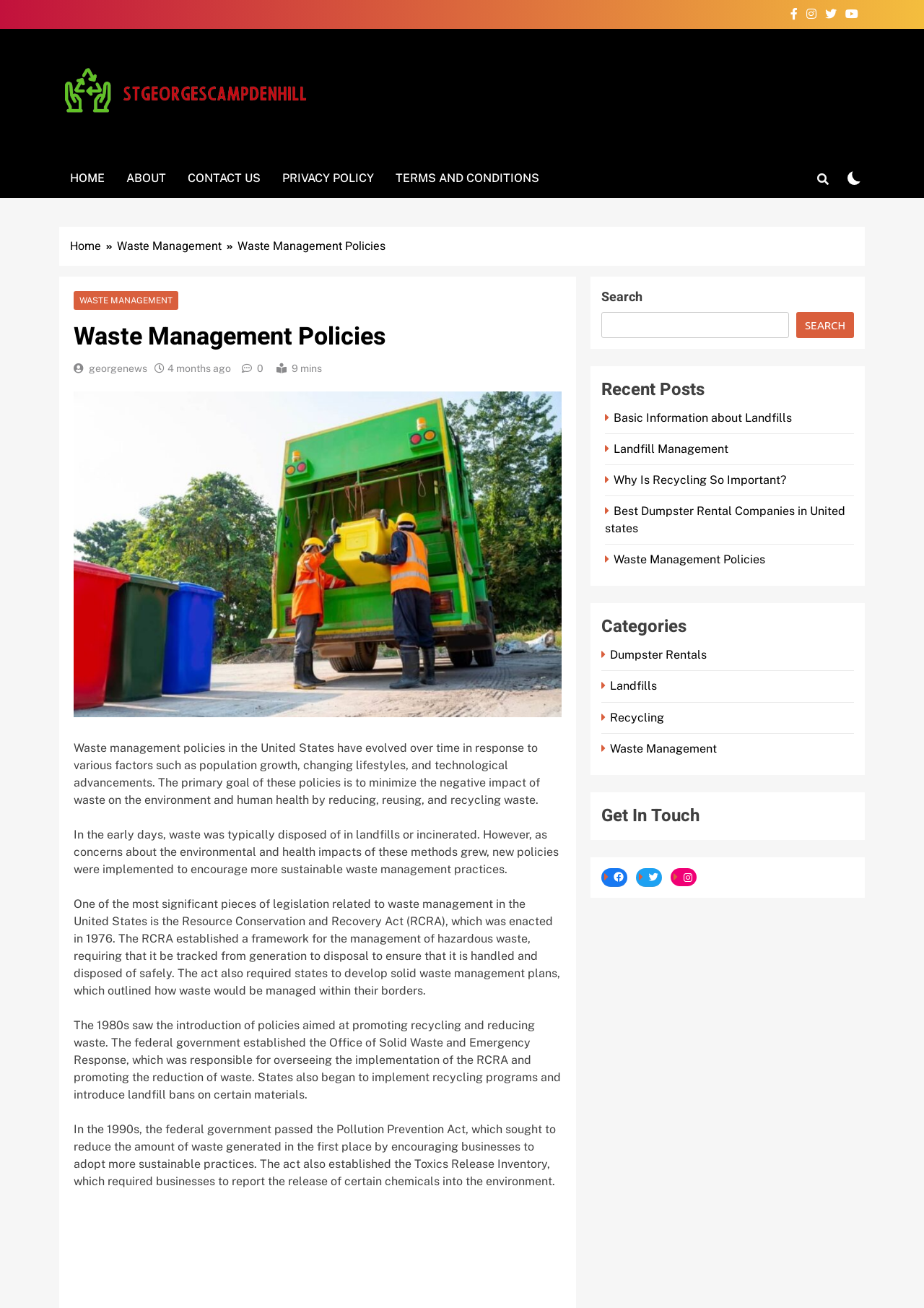Determine the bounding box coordinates of the section I need to click to execute the following instruction: "Search for something". Provide the coordinates as four float numbers between 0 and 1, i.e., [left, top, right, bottom].

[0.651, 0.238, 0.854, 0.258]